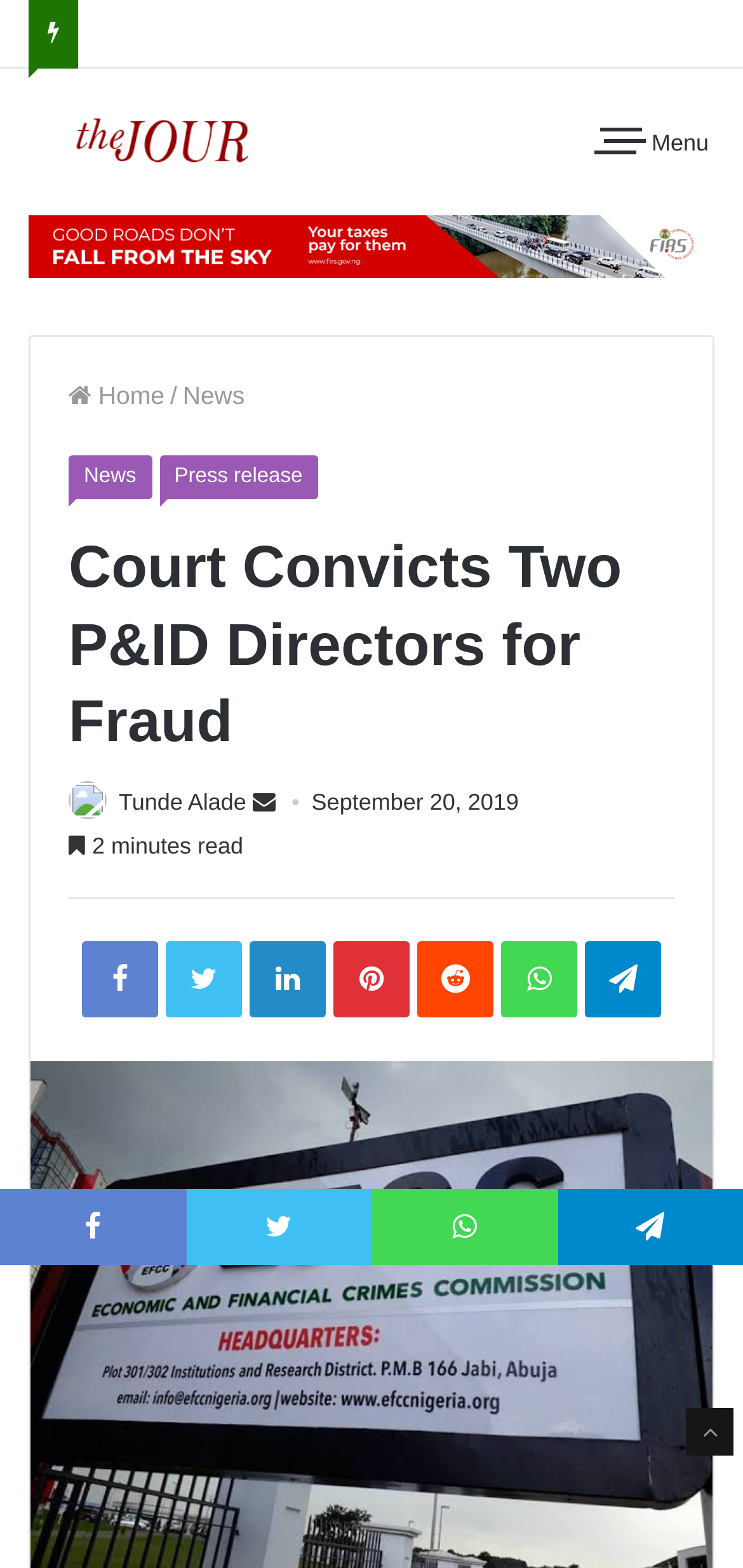What is the estimated reading time of the article?
Please give a detailed answer to the question using the information shown in the image.

I found the text '2 minutes read' which suggests that the estimated reading time of the article is 2 minutes.